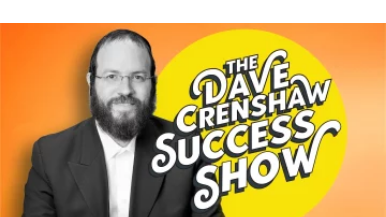Please give a succinct answer using a single word or phrase:
What is the theme of 'THE DAVE CRENSHAW SUCCESS SHOW'?

Success and productivity